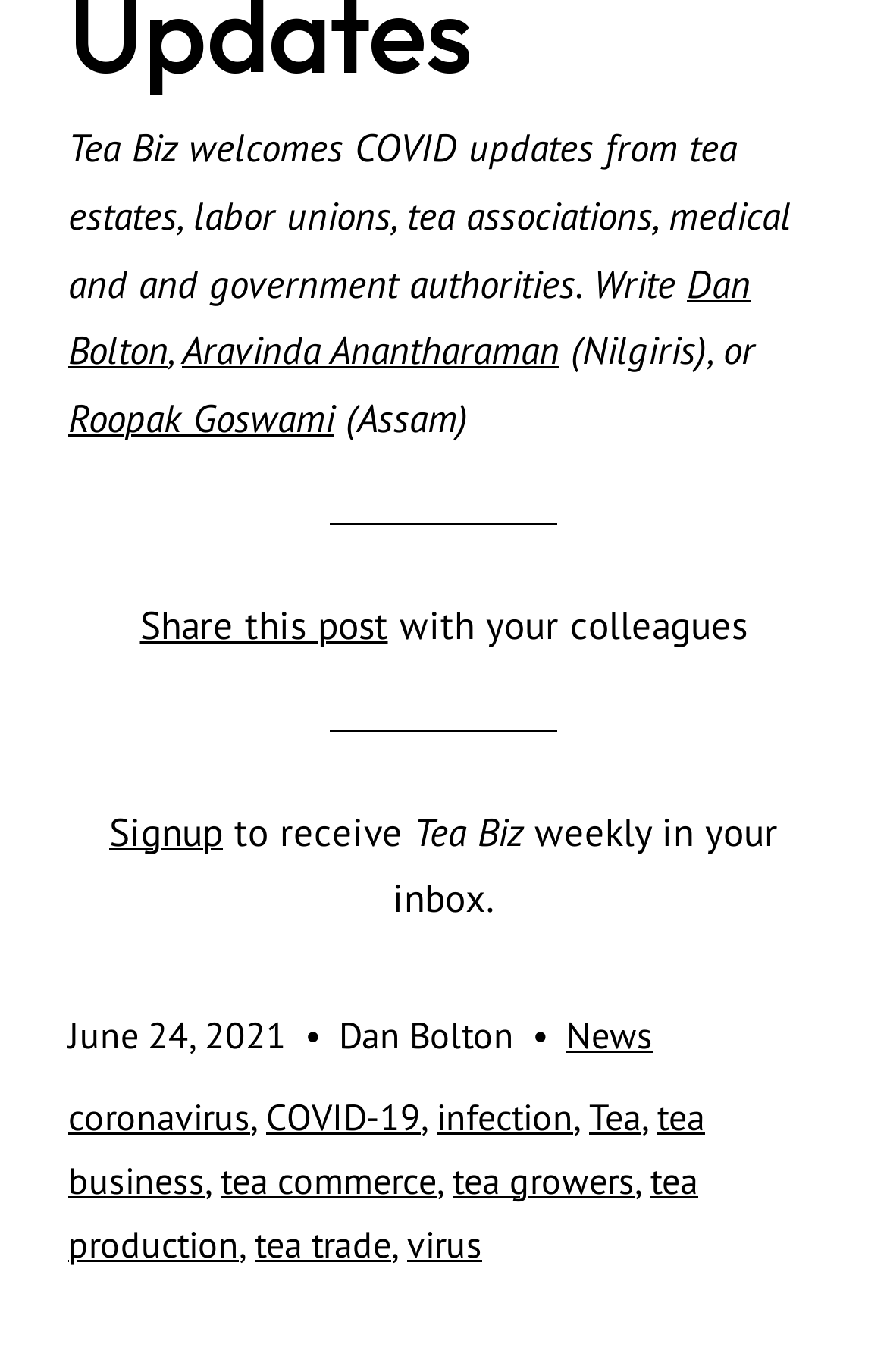What is the name of the author mentioned in the article?
Please provide a single word or phrase based on the screenshot.

Dan Bolton